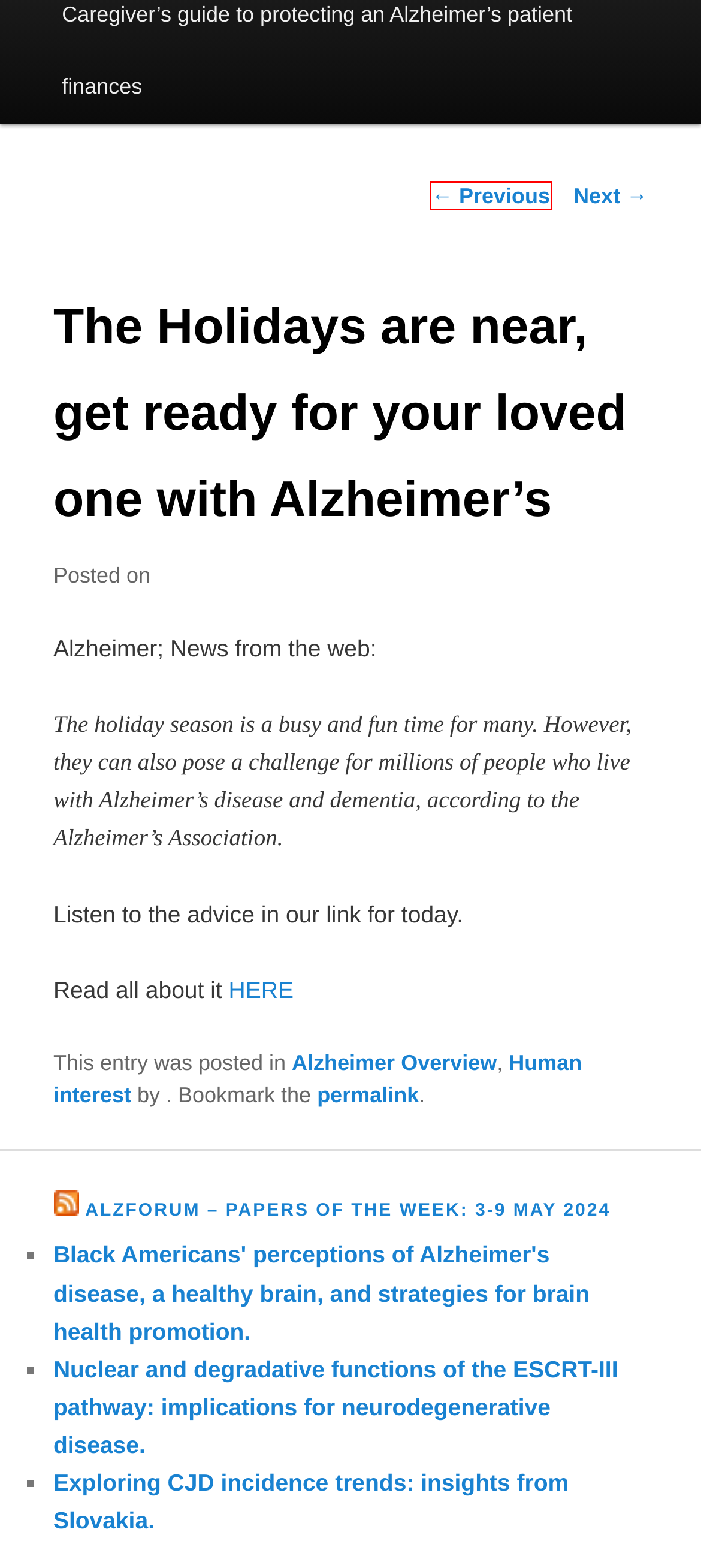Look at the screenshot of a webpage with a red bounding box and select the webpage description that best corresponds to the new page after clicking the element in the red box. Here are the options:
A. Privacy Policy - Alzheimer HeadlinesAlzheimer Headlines
B. Video - Alzheimer HeadlinesAlzheimer Headlines
C. Will we ever find a cure? - Alzheimer HeadlinesAlzheimer Headlines
D. Alzheimer Overview Archives - Alzheimer HeadlinesAlzheimer Headlines
E. Read more here - Alzheimer HeadlinesAlzheimer Headlines
F. ALZFORUM | NETWORKING FOR A CURE
G. Human interest Archives - Alzheimer HeadlinesAlzheimer Headlines
H. Fake Brains may be the solution for alzheimer's - Alzheimer HeadlinesAlzheimer Headlines

H